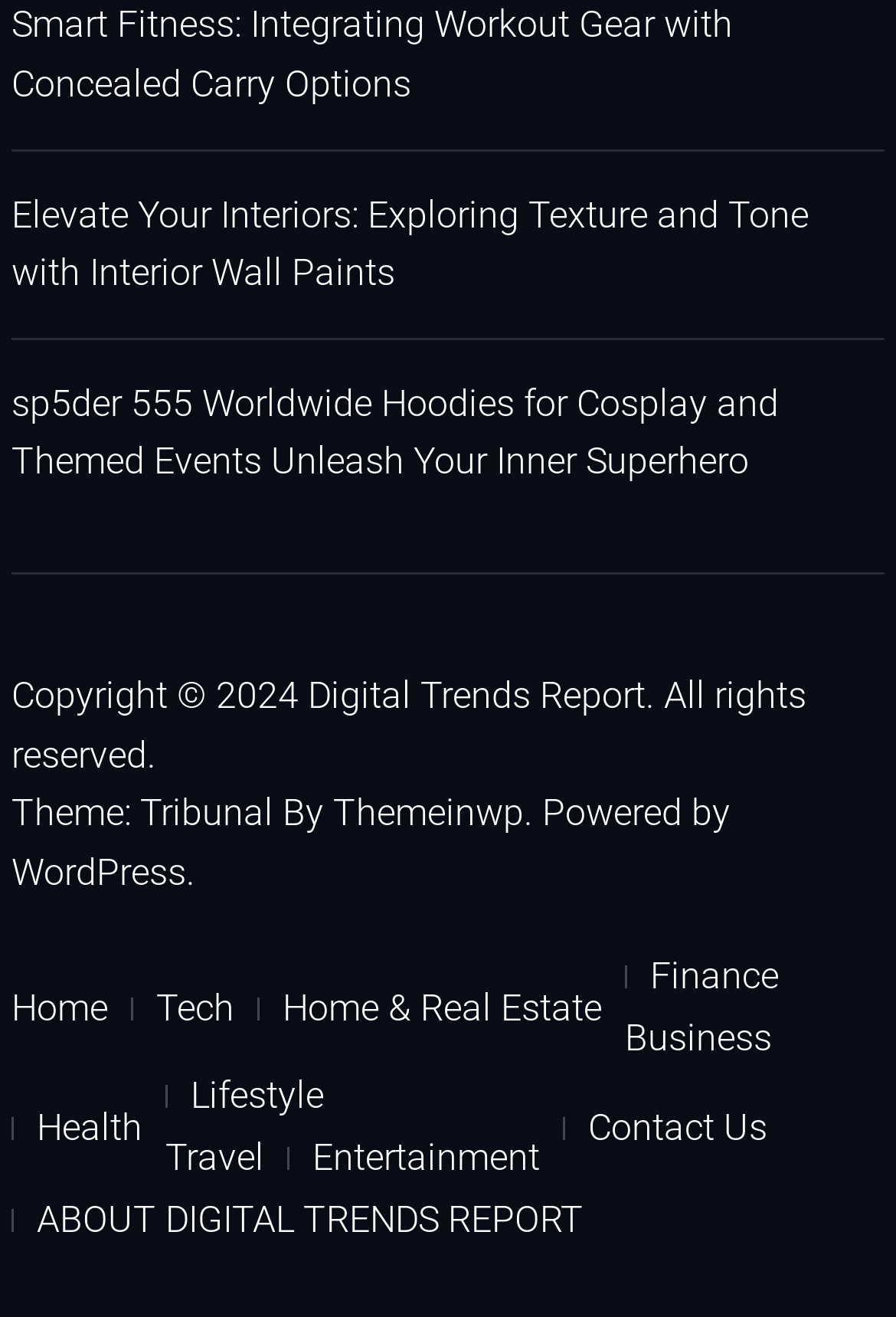Given the element description Travel, predict the bounding box coordinates for the UI element in the webpage screenshot. The format should be (top-left x, top-left y, bottom-right x, bottom-right y), and the values should be between 0 and 1.

[0.185, 0.857, 0.321, 0.902]